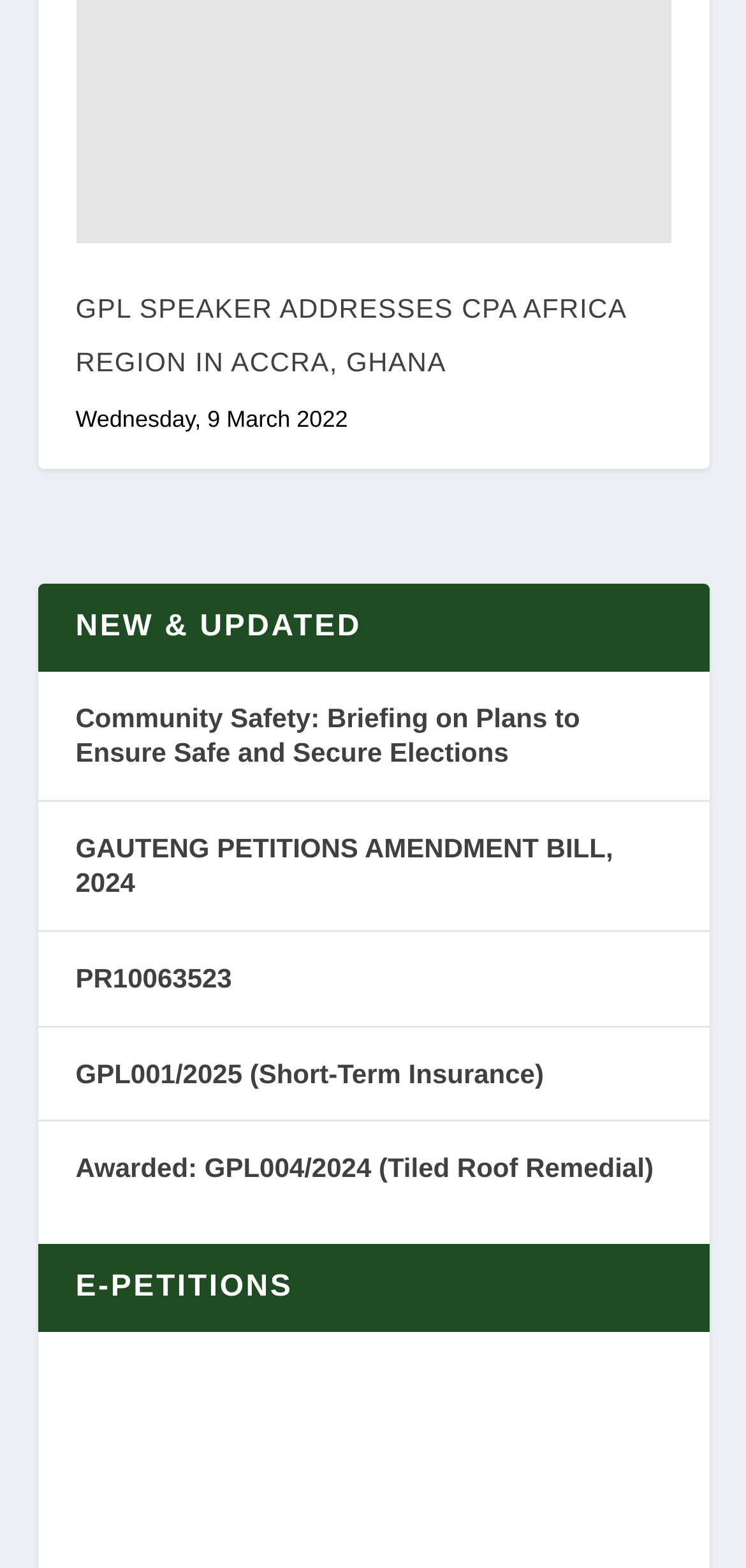Provide your answer to the question using just one word or phrase: What is the title of the first link under the 'NEW & UPDATED' section?

Community Safety: Briefing on Plans to Ensure Safe and Secure Elections